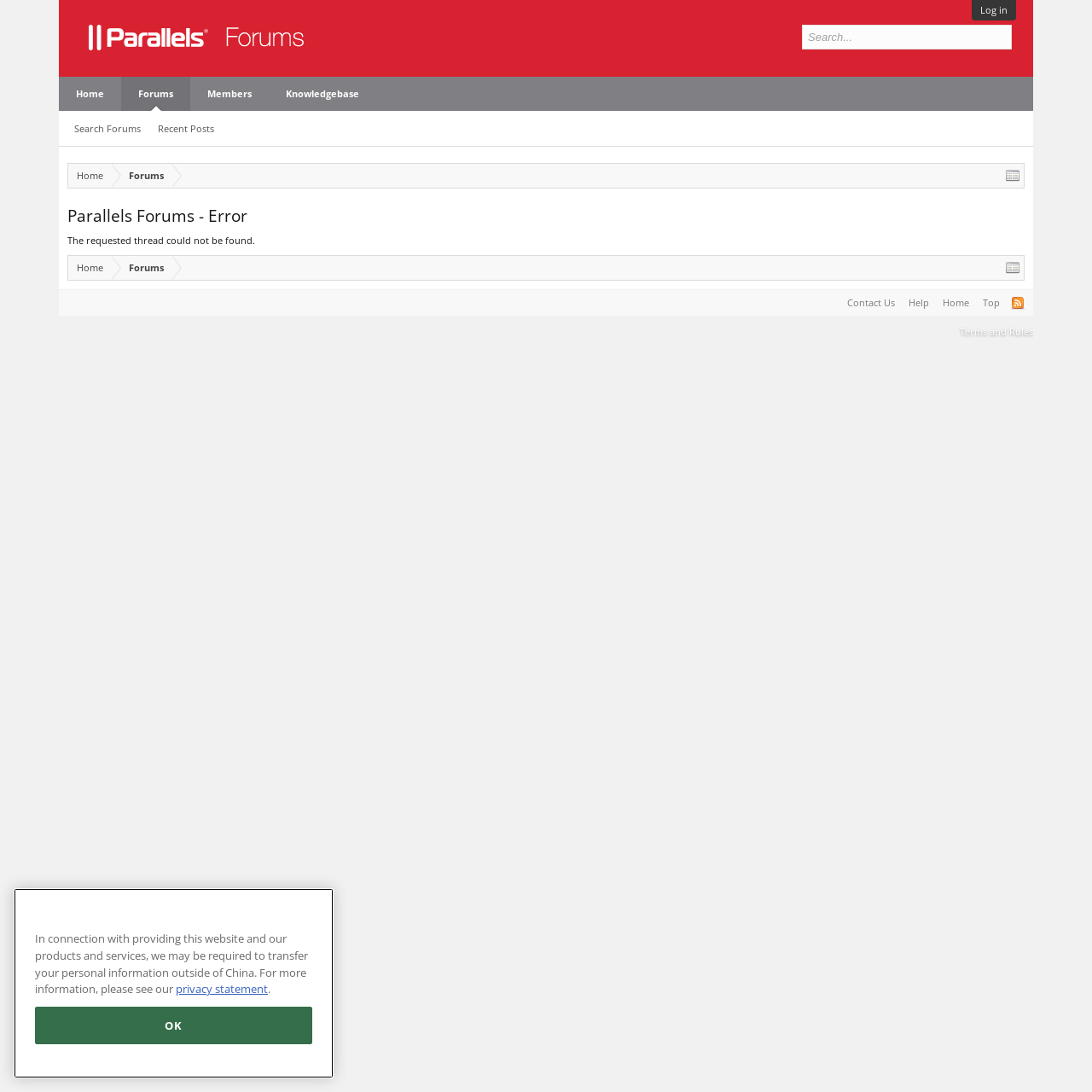Extract the primary heading text from the webpage.

Parallels Forums - Error